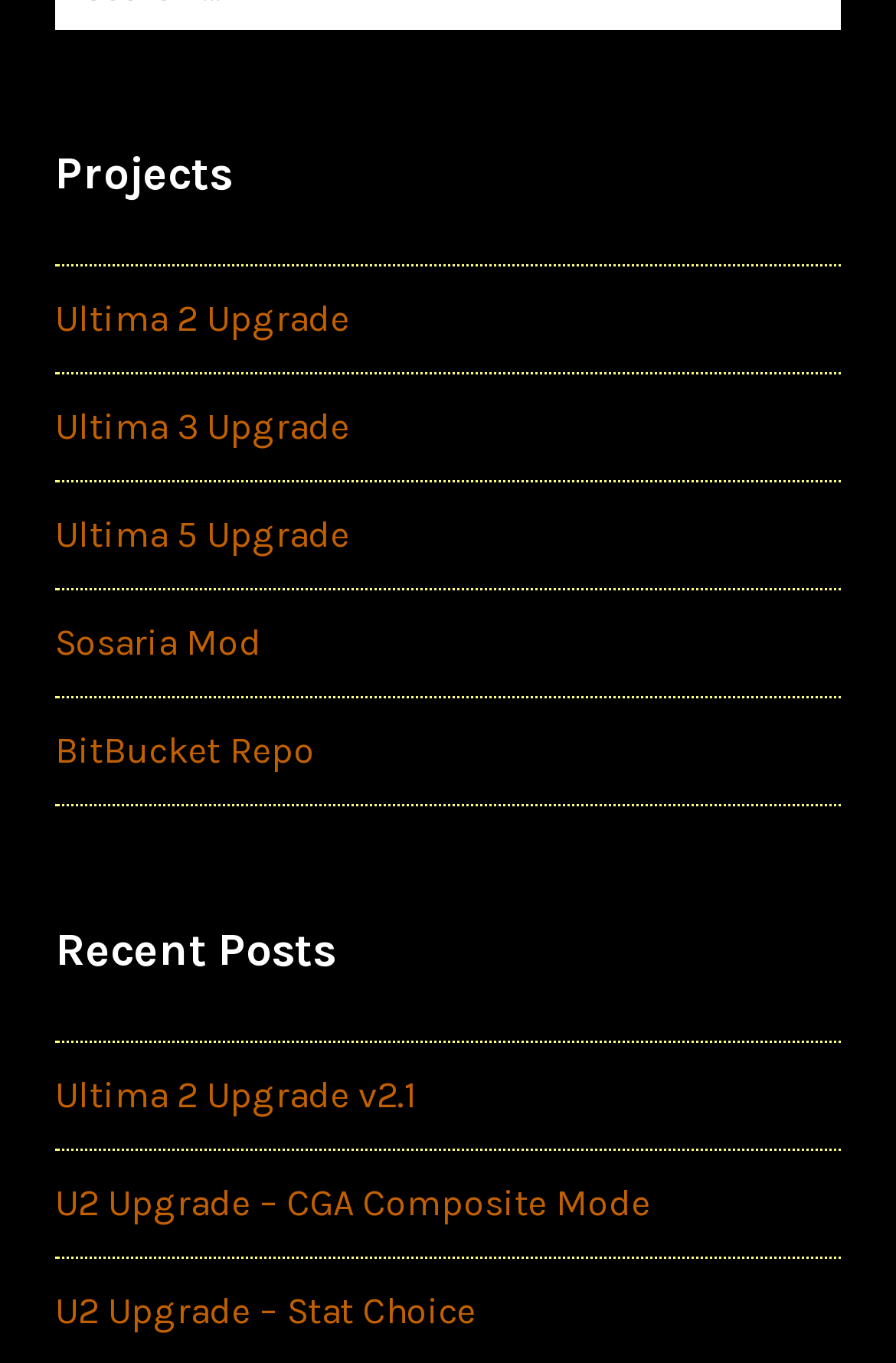Find the bounding box coordinates for the area that must be clicked to perform this action: "visit BitBucket Repo".

[0.062, 0.534, 0.351, 0.566]